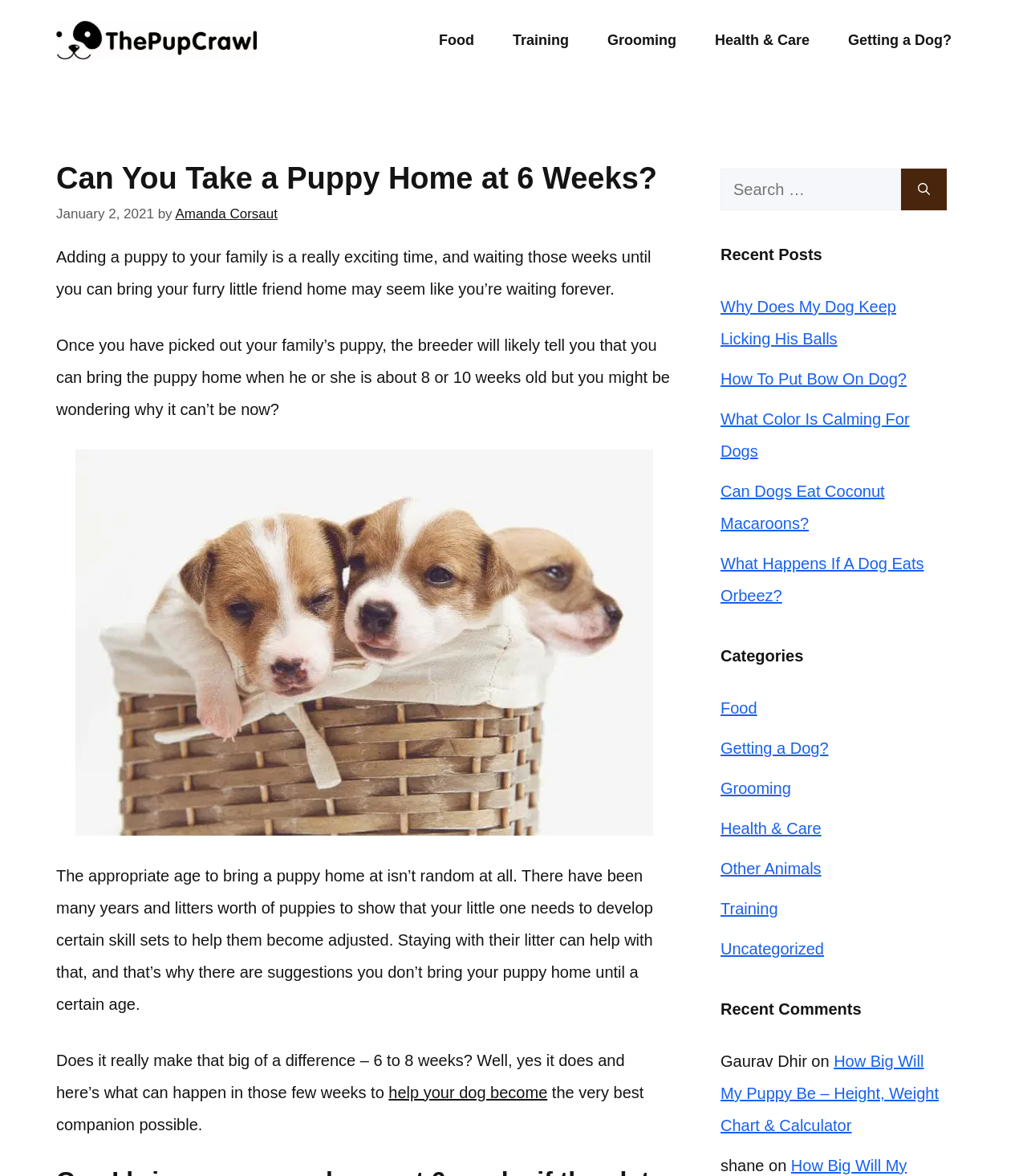How many links are present in the 'Recent Posts' section?
Please give a detailed and thorough answer to the question, covering all relevant points.

The 'Recent Posts' section contains 5 links to different articles, including 'Why Does My Dog Keep Licking His Balls', 'How To Put Bow On Dog?', 'What Color Is Calming For Dogs', 'Can Dogs Eat Coconut Macaroons?', and 'What Happens If A Dog Eats Orbeez?'.